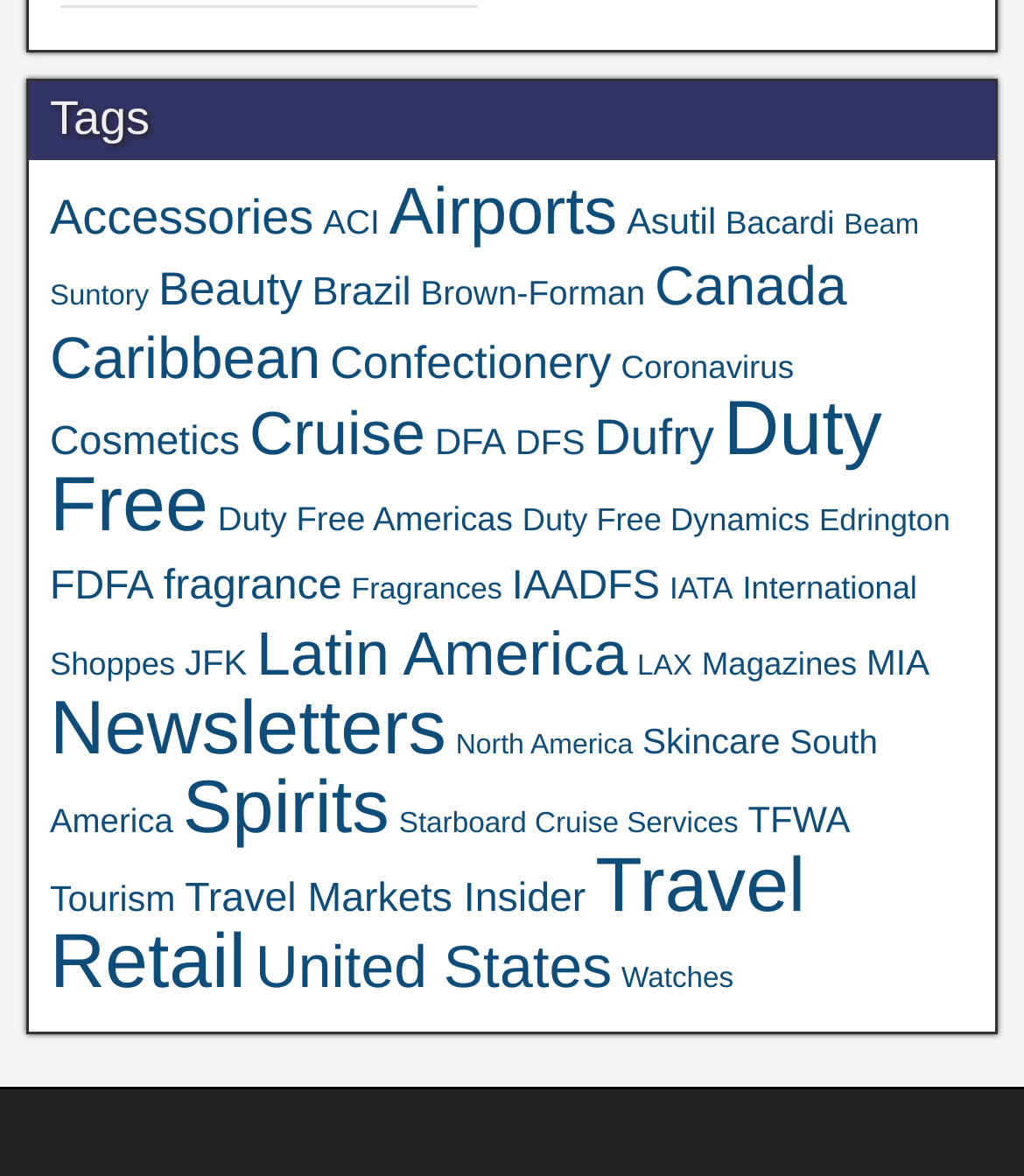Provide the bounding box coordinates of the HTML element described by the text: "Starboard Cruise Services".

[0.39, 0.687, 0.721, 0.714]